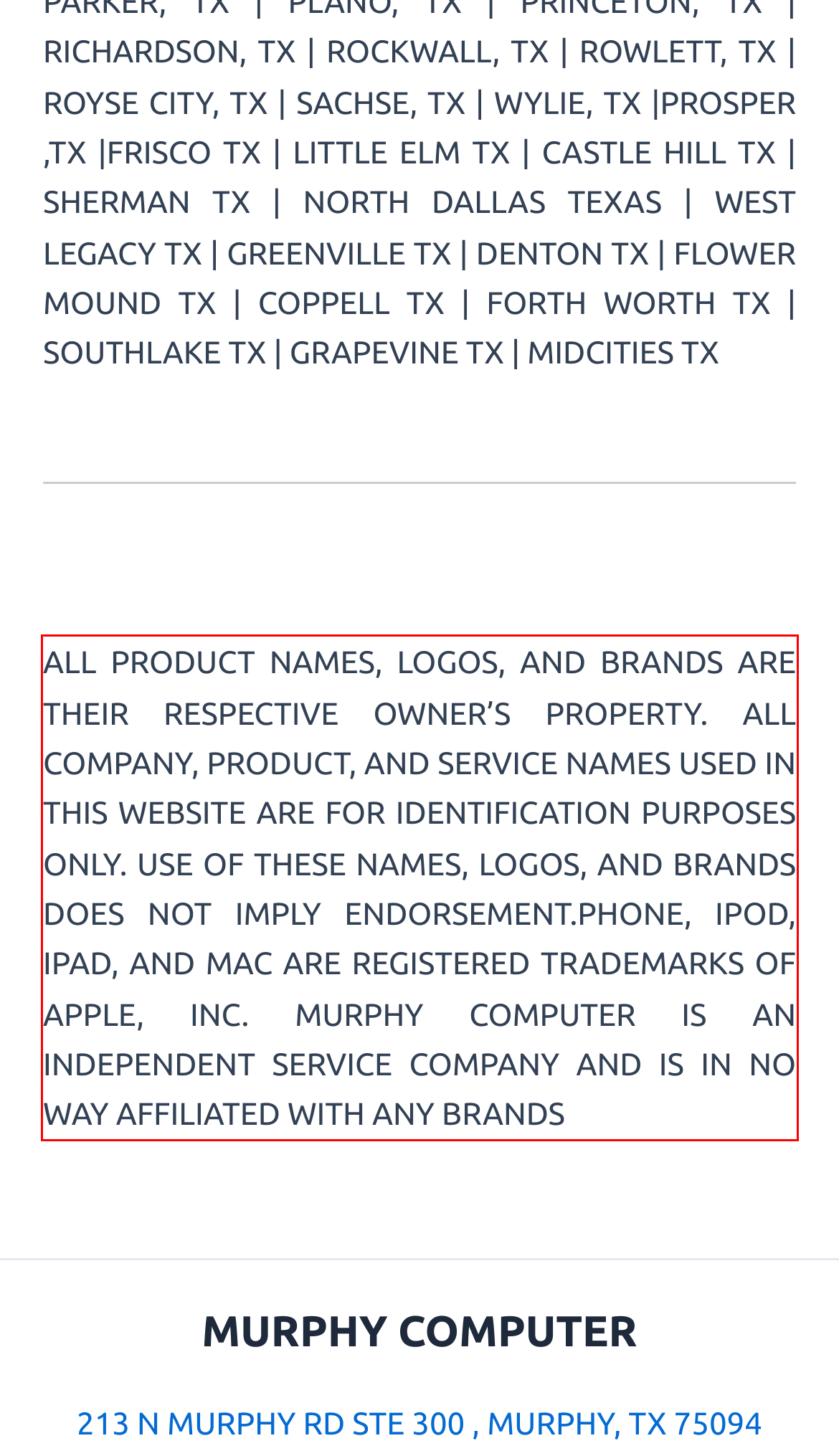The screenshot you have been given contains a UI element surrounded by a red rectangle. Use OCR to read and extract the text inside this red rectangle.

ALL PRODUCT NAMES, LOGOS, AND BRANDS ARE THEIR RESPECTIVE OWNER’S PROPERTY. ALL COMPANY, PRODUCT, AND SERVICE NAMES USED IN THIS WEBSITE ARE FOR IDENTIFICATION PURPOSES ONLY. USE OF THESE NAMES, LOGOS, AND BRANDS DOES NOT IMPLY ENDORSEMENT.PHONE, IPOD, IPAD, AND MAC ARE REGISTERED TRADEMARKS OF APPLE, INC. MURPHY COMPUTER IS AN INDEPENDENT SERVICE COMPANY AND IS IN NO WAY AFFILIATED WITH ANY BRANDS